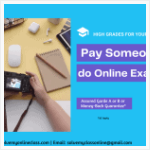How can students contact the service for help?
We need a detailed and exhaustive answer to the question. Please elaborate.

The contact information at the bottom of the image includes a website and email, making it easy for students to reach out to the service for assistance with their academic challenges, and emphasizing the accessibility of the service.